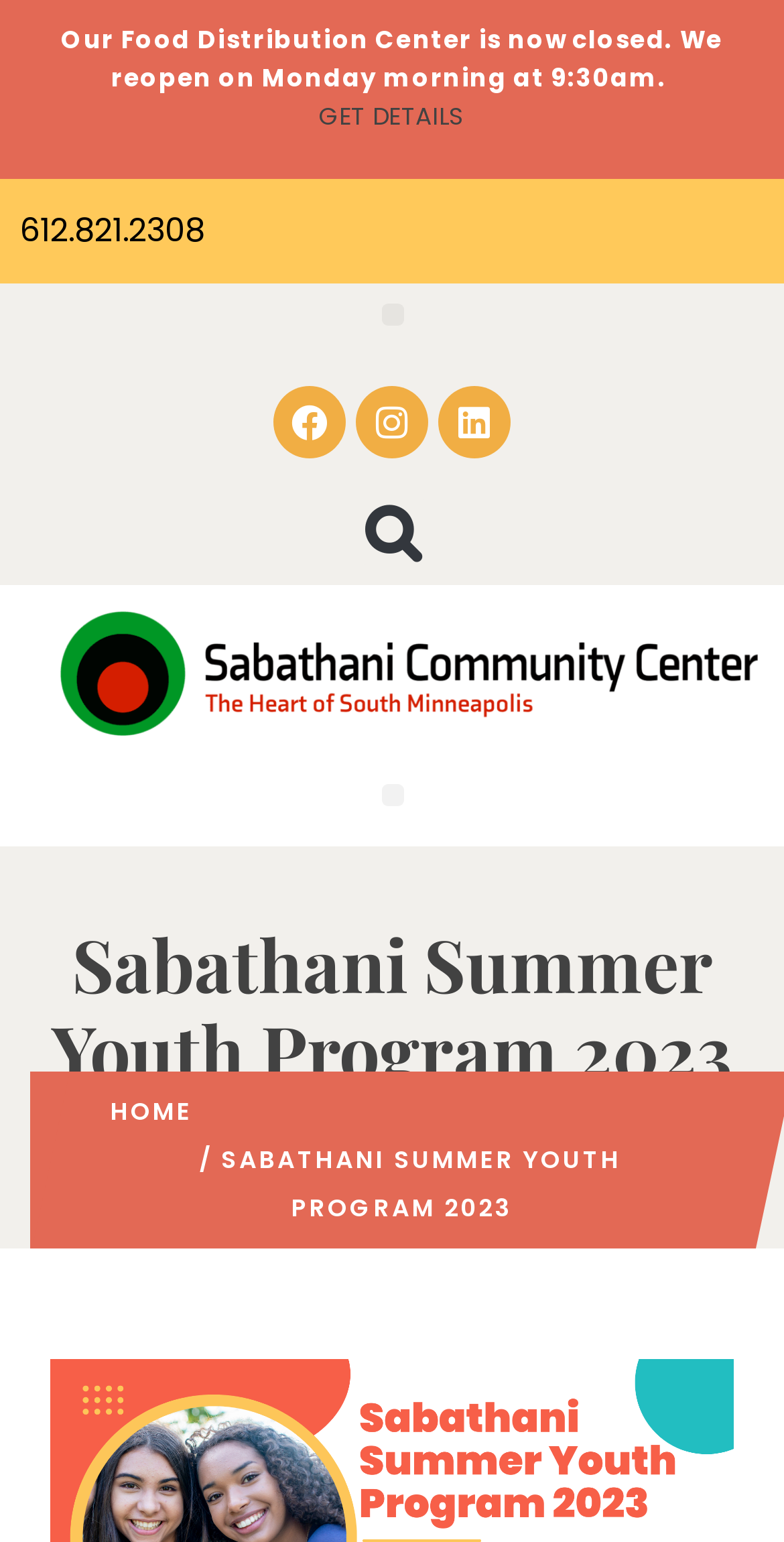Give a short answer to this question using one word or a phrase:
How many social media links are available?

3